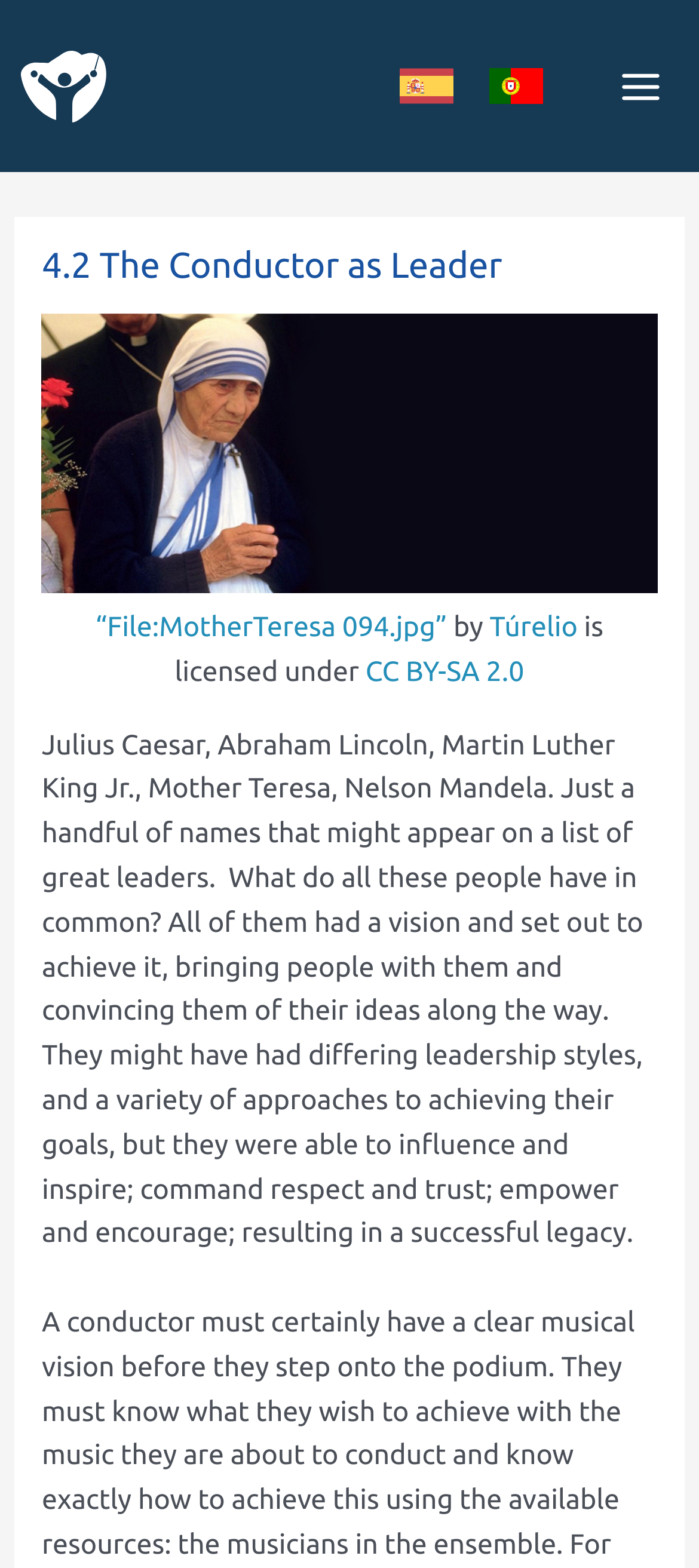Use a single word or phrase to answer the question:
What is the main topic of the text?

Leadership